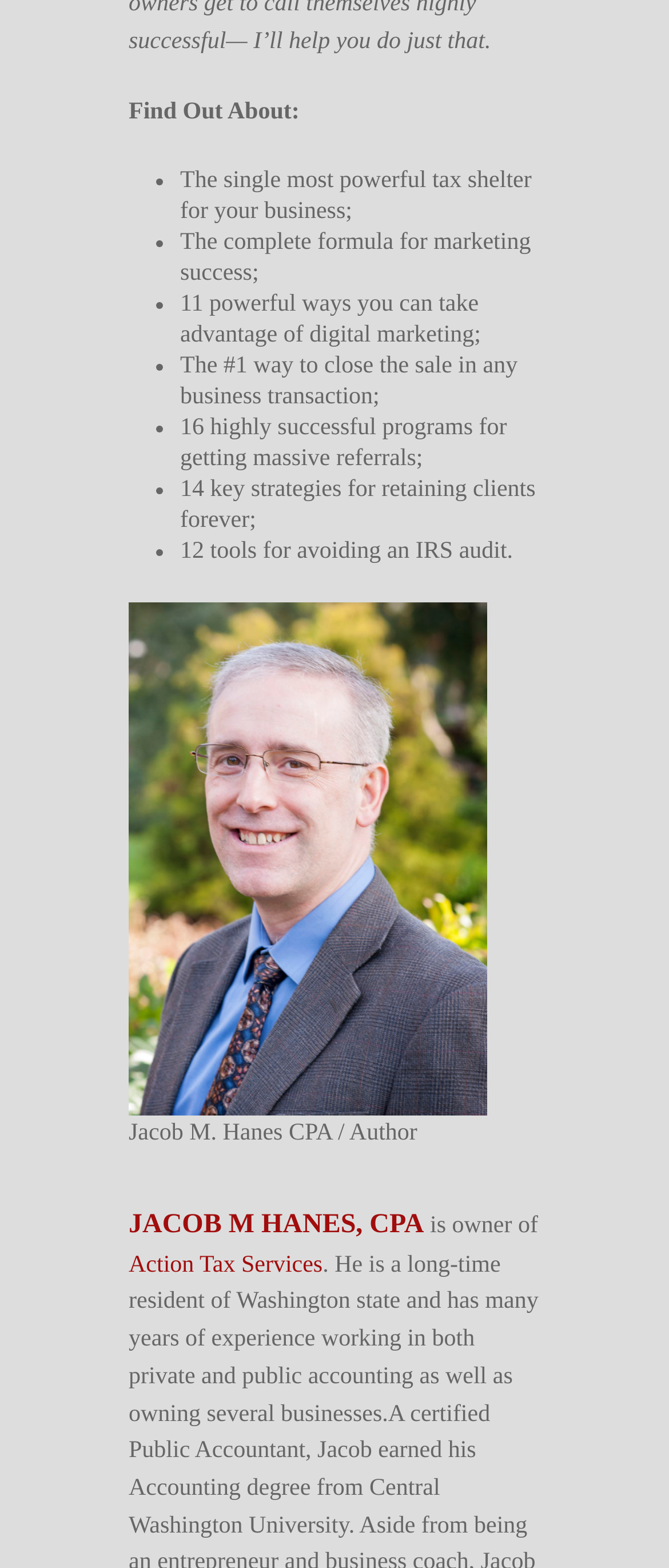Respond to the question with just a single word or phrase: 
What is the name of the company?

Action Tax Services